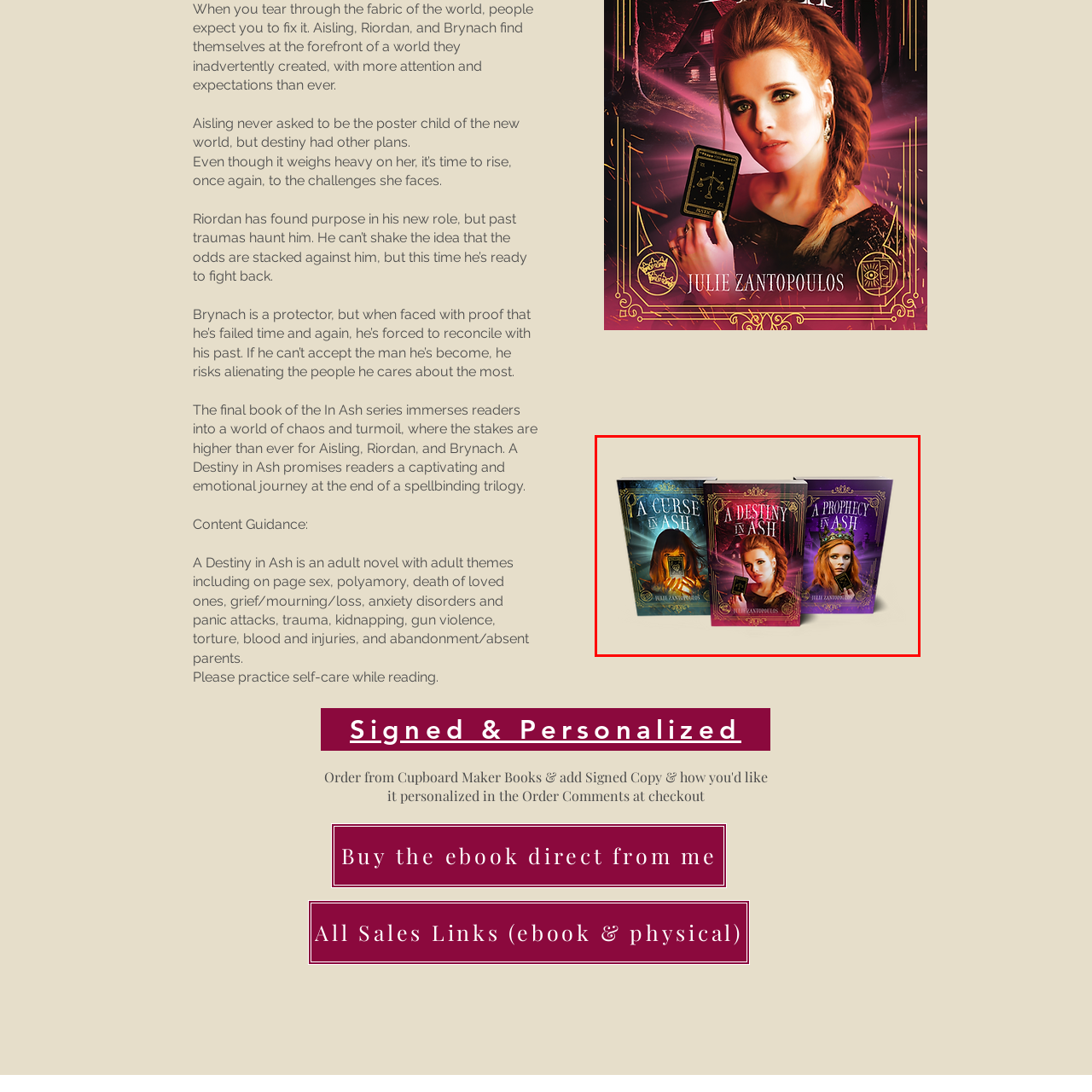Elaborate on the visual content inside the red-framed section with detailed information.

The image showcases a striking mockup of the "In Ash" trilogy by author Julie Zantopoulos, featuring three book covers arranged from left to right. The first cover, "A Curse in Ash," displays a mysterious character shrouded in shadows, hinting at themes of magic and intrigue. The central cover, "A Destiny in Ash," prominently features a captivating young woman holding a book, symbolizing the heart of the story and her pivotal role in it. On the right, "A Prophecy in Ash" features a young woman with a determined expression, further enhancing the series' focus on strong characters and their journeys. Each cover is adorned with artistic designs and vibrant colors, setting a tone of fantasy and drama for the captivating narratives within. This trilogy promises an emotional journey filled with chaos, challenges, and destiny, appealing to readers seeking a rich and immersive experience.